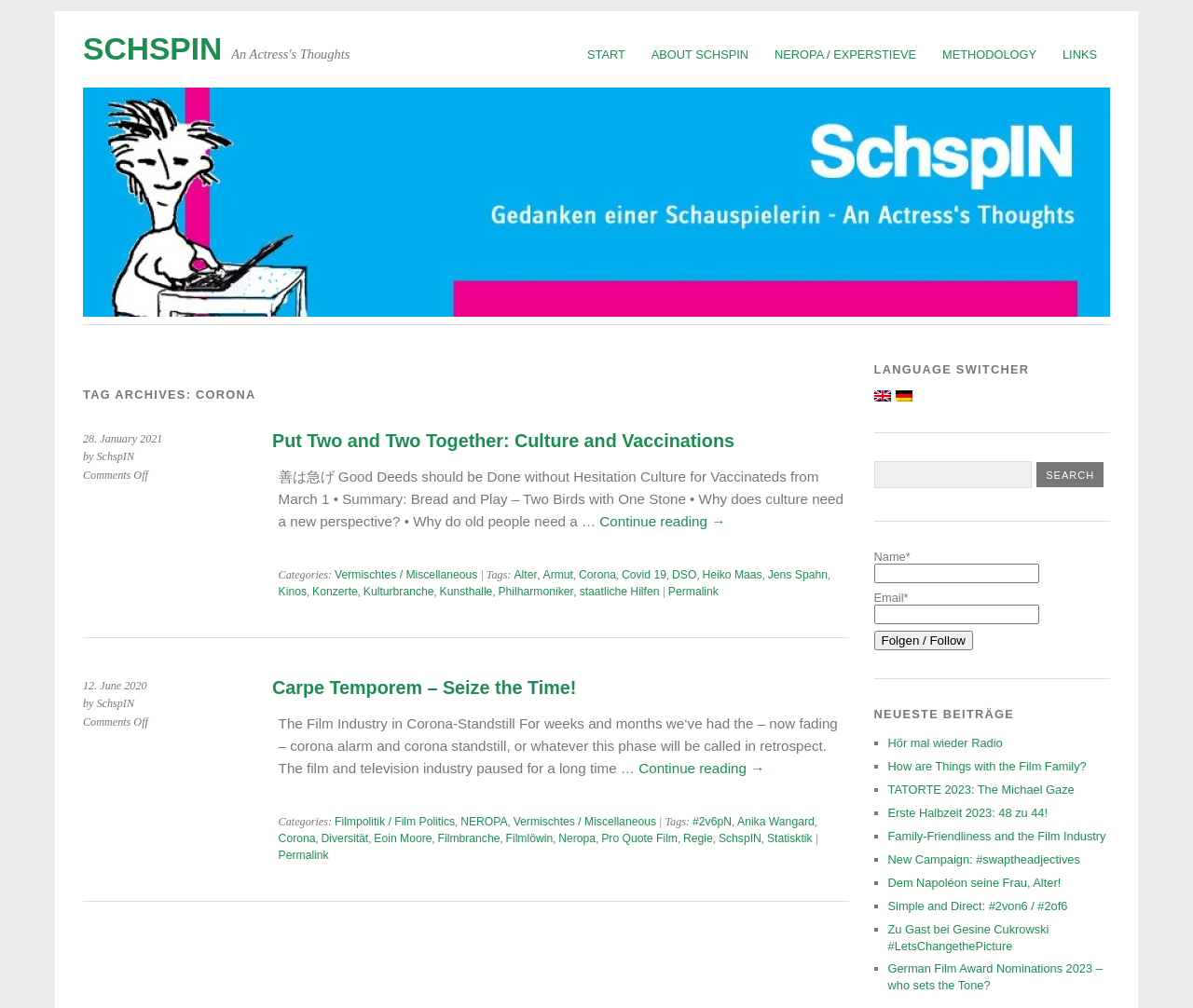What is the name of the actress mentioned in the article? Look at the image and give a one-word or short phrase answer.

SchspIN